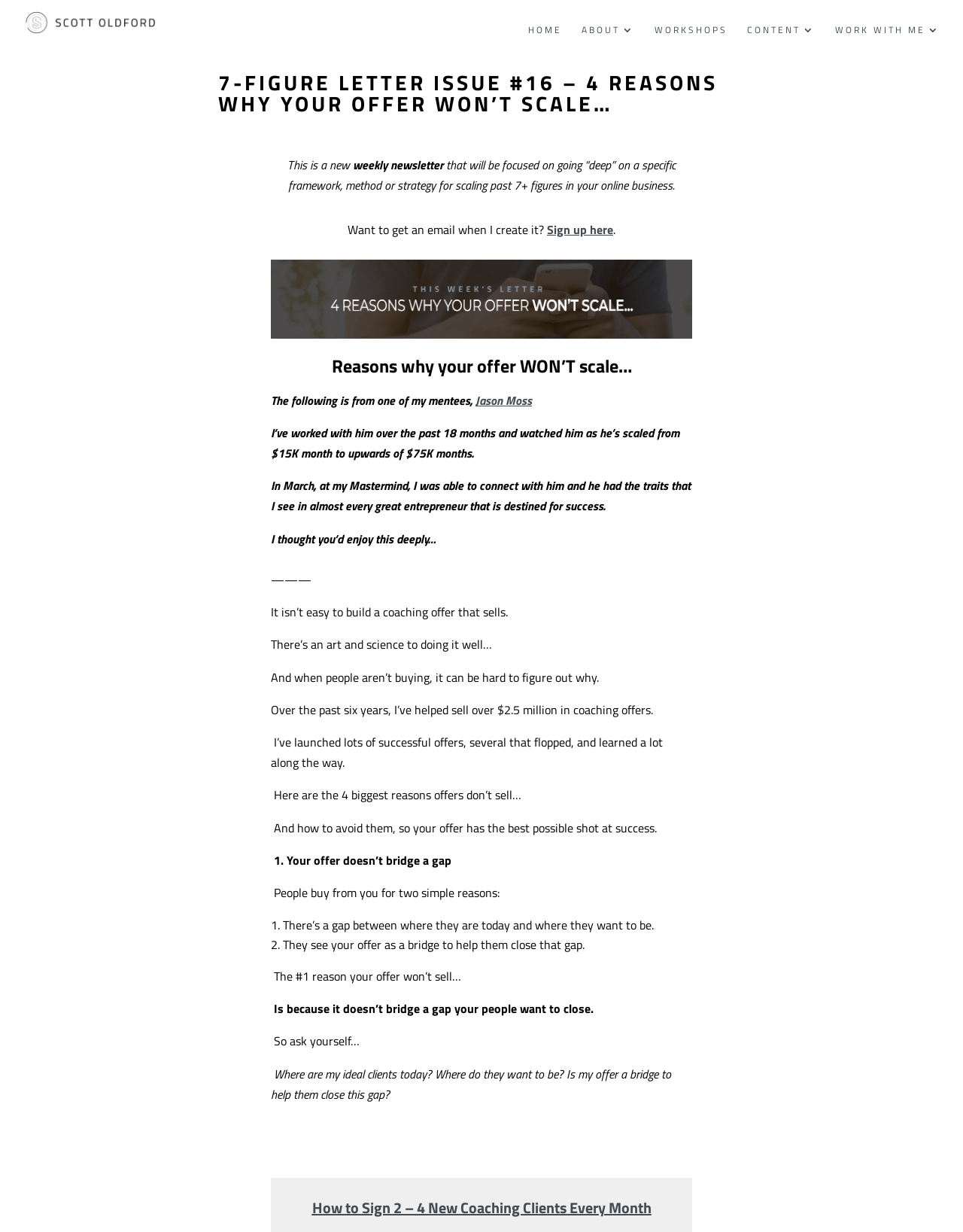Give a one-word or one-phrase response to the question: 
What is the topic of the weekly newsletter?

Scaling past 7+ figures in online business